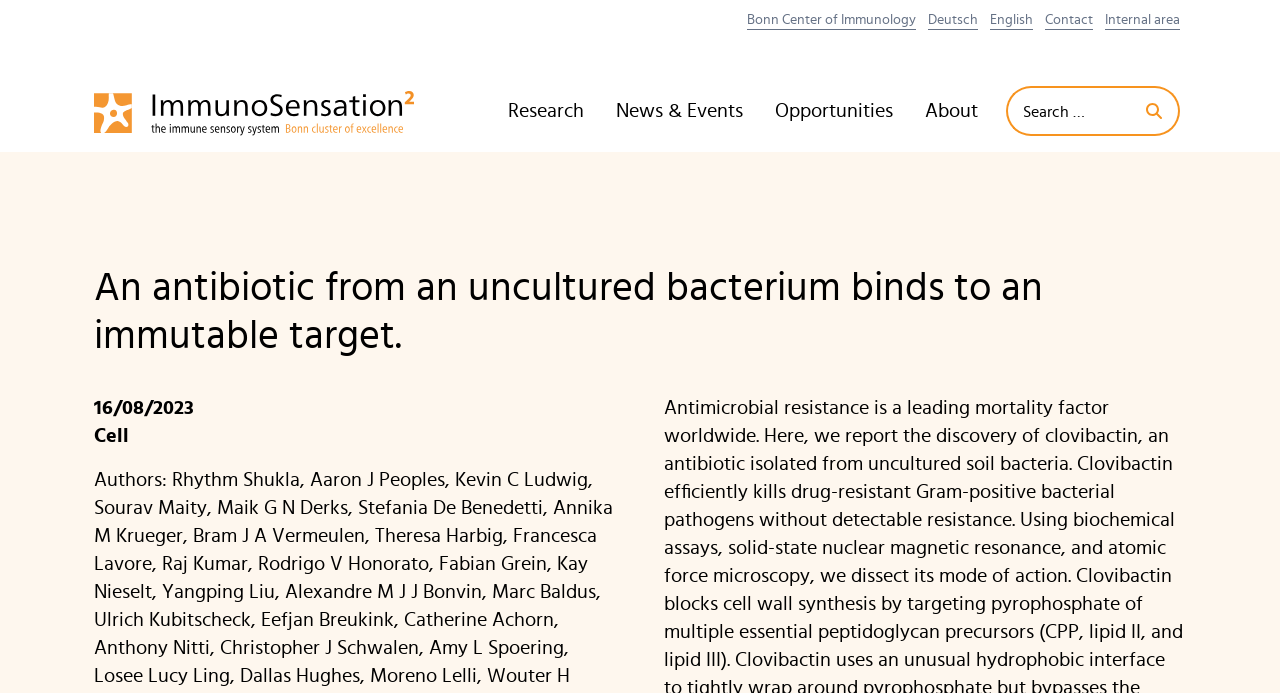Using the description "News & Events", predict the bounding box of the relevant HTML element.

[0.469, 0.133, 0.593, 0.185]